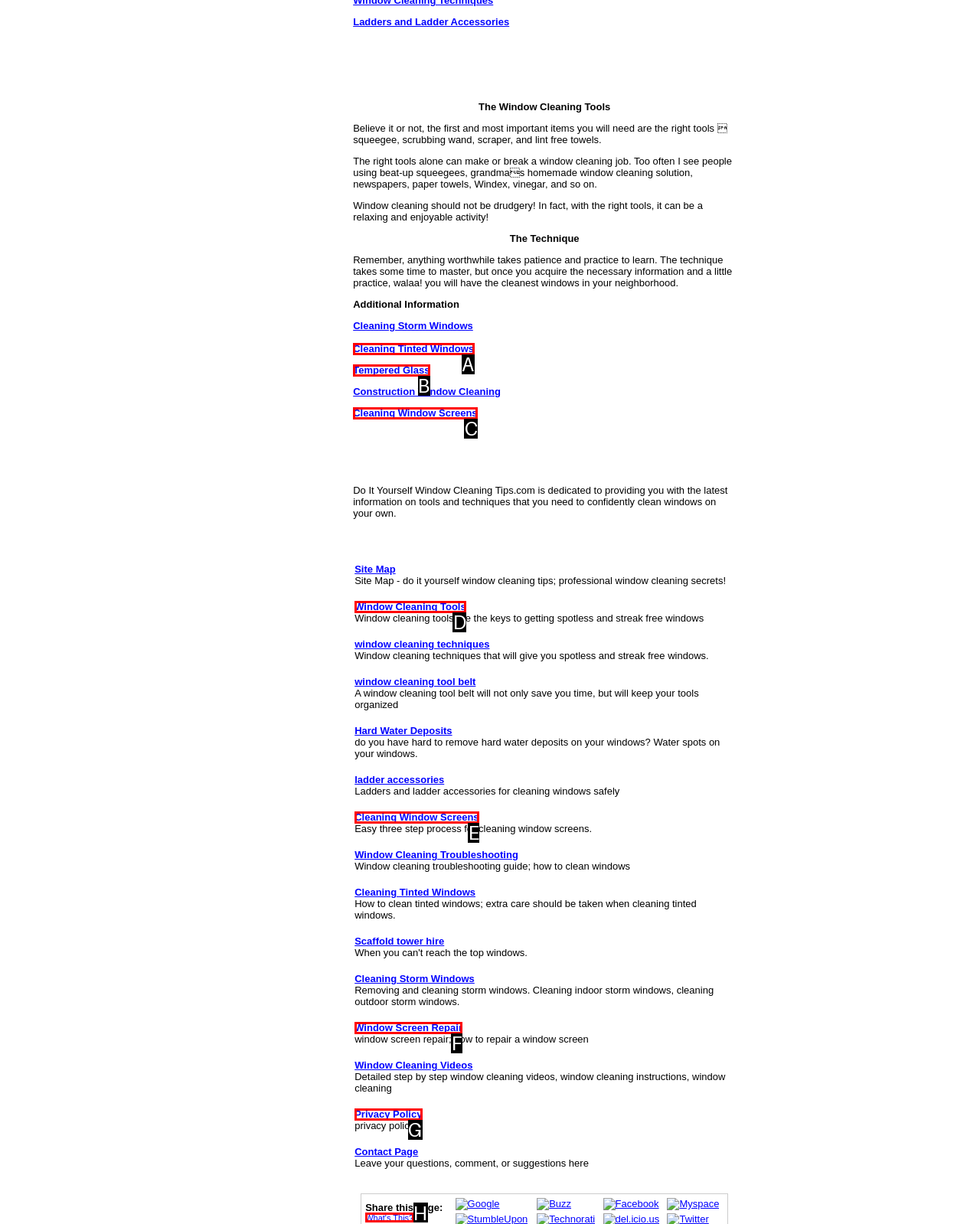Determine the HTML element that aligns with the description: What's This?
Answer by stating the letter of the appropriate option from the available choices.

H